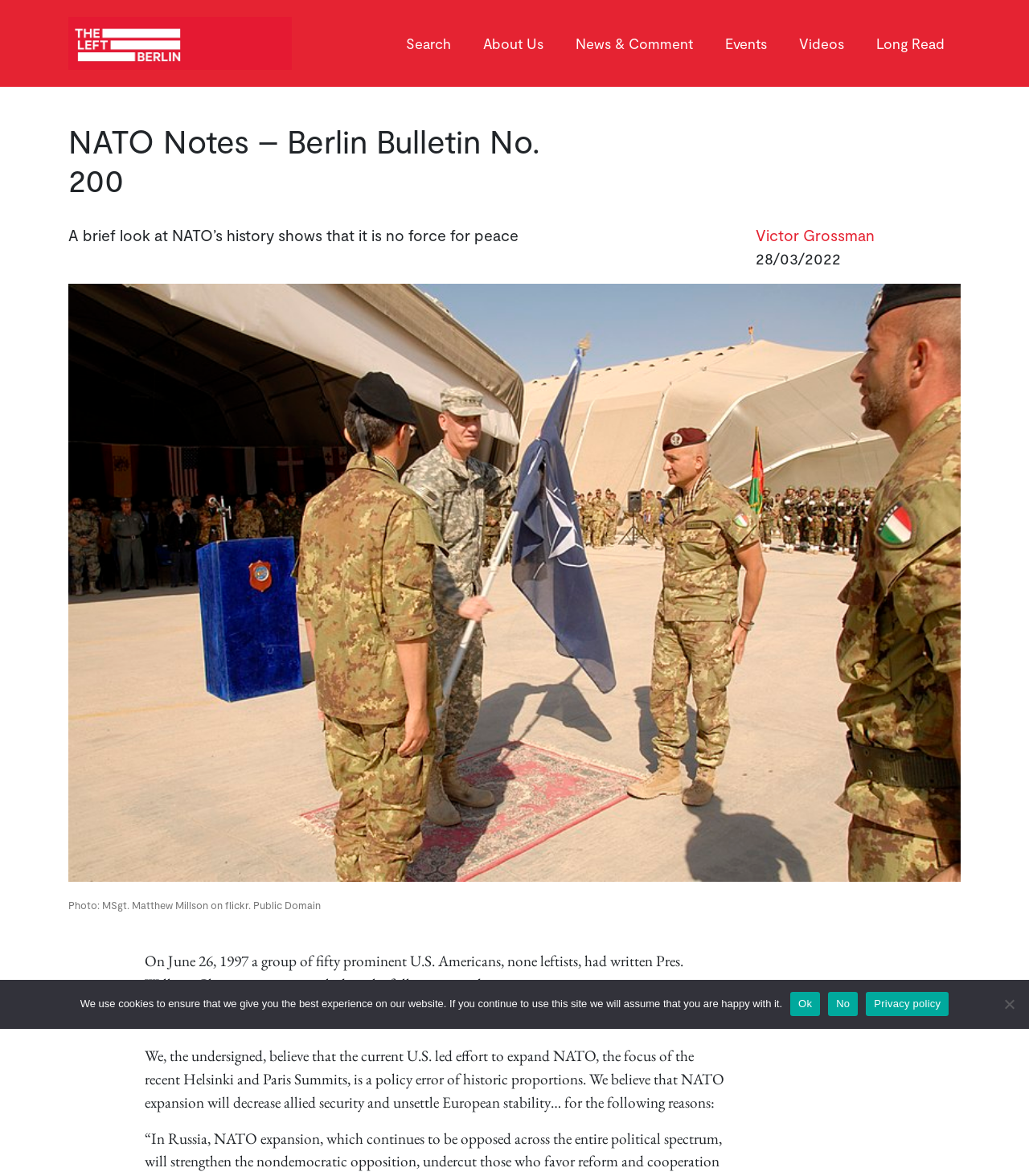Identify the bounding box coordinates of the clickable region necessary to fulfill the following instruction: "Watch a video". The bounding box coordinates should be four float numbers between 0 and 1, i.e., [left, top, right, bottom].

[0.761, 0.022, 0.836, 0.051]